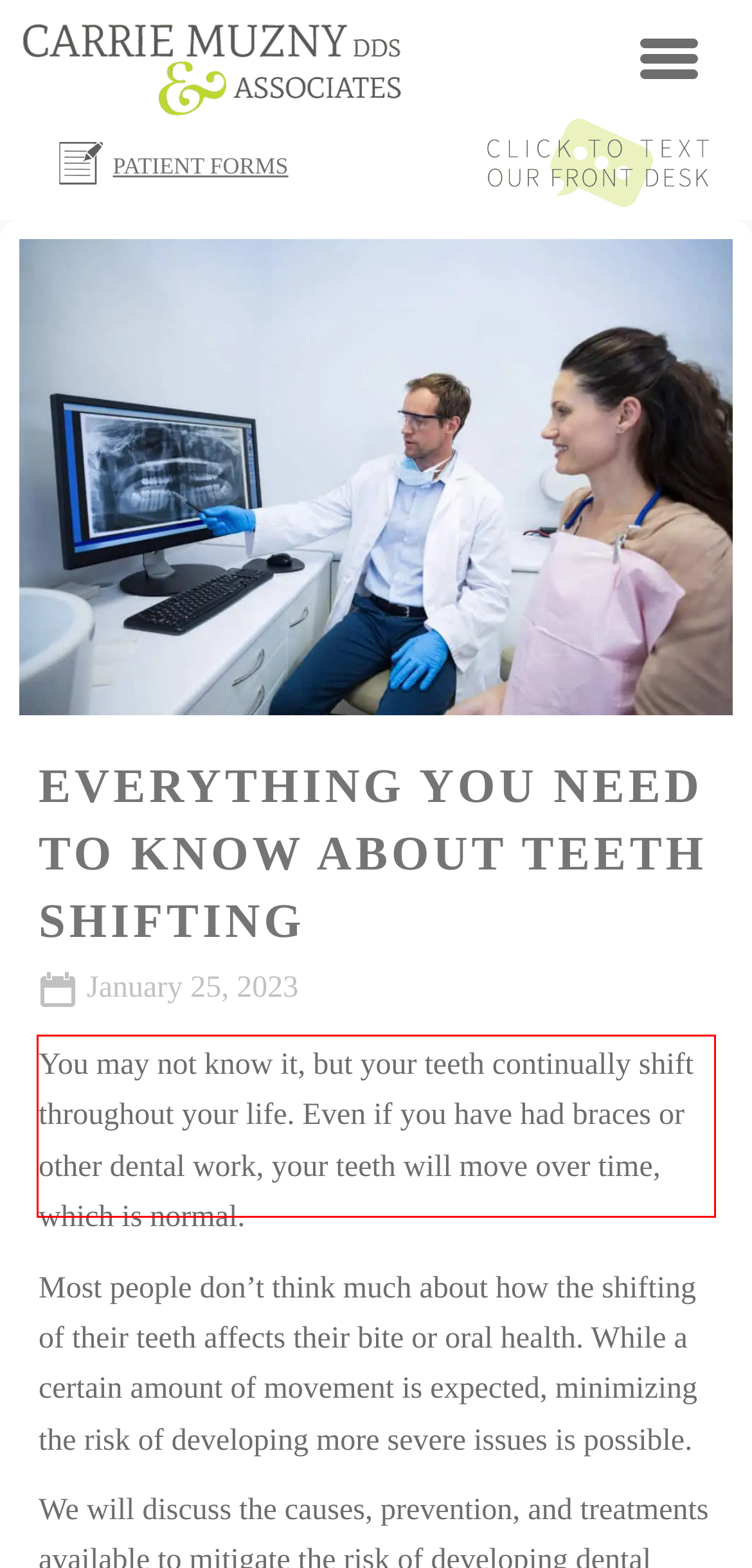Observe the screenshot of the webpage that includes a red rectangle bounding box. Conduct OCR on the content inside this red bounding box and generate the text.

You may not know it, but your teeth continually shift throughout your life. Even if you have had braces or other dental work, your teeth will move over time, which is normal.